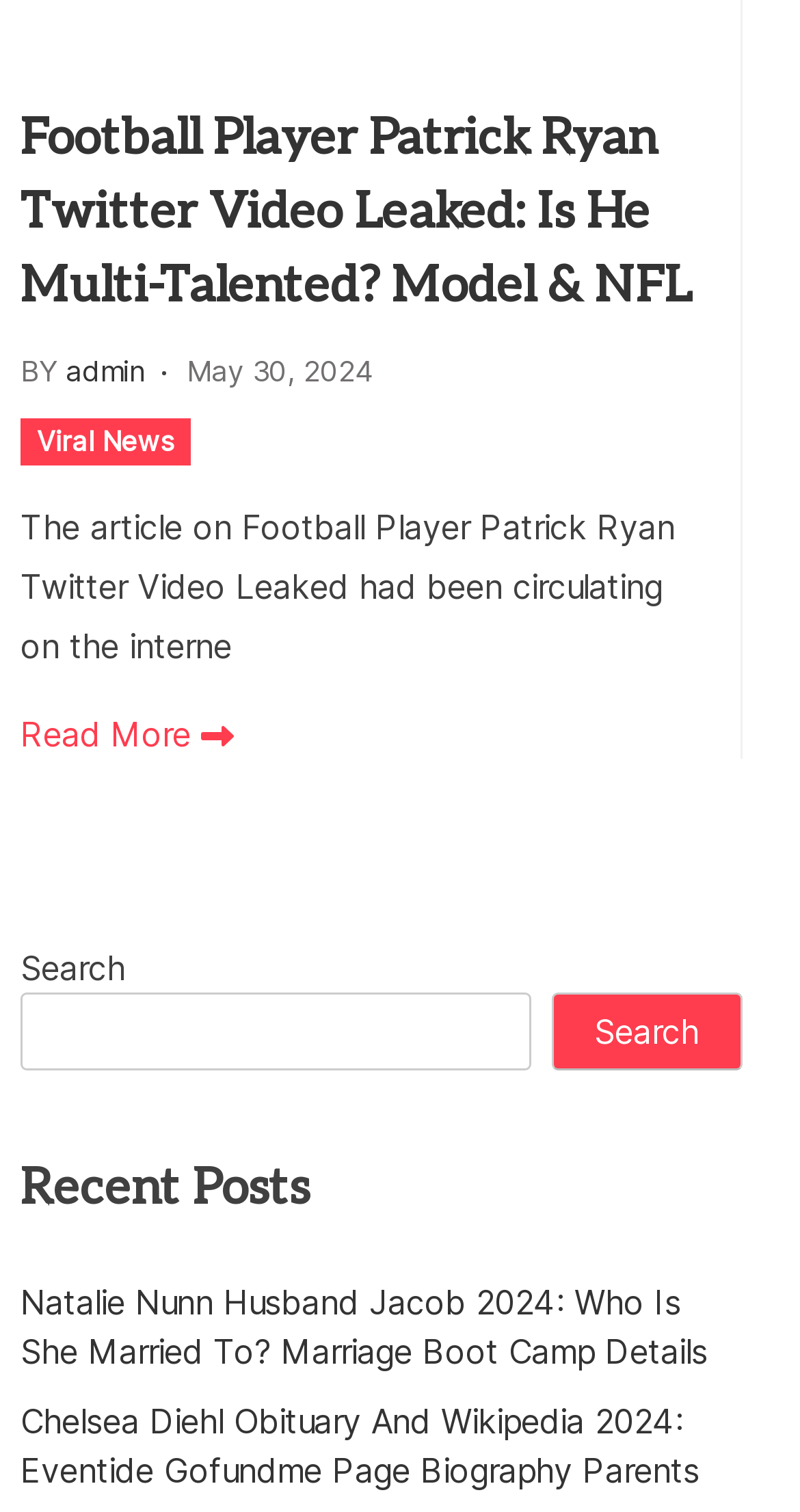Show the bounding box coordinates of the element that should be clicked to complete the task: "Read more about Football Player Patrick Ryan Twitter Video Leaked".

[0.026, 0.469, 0.292, 0.502]